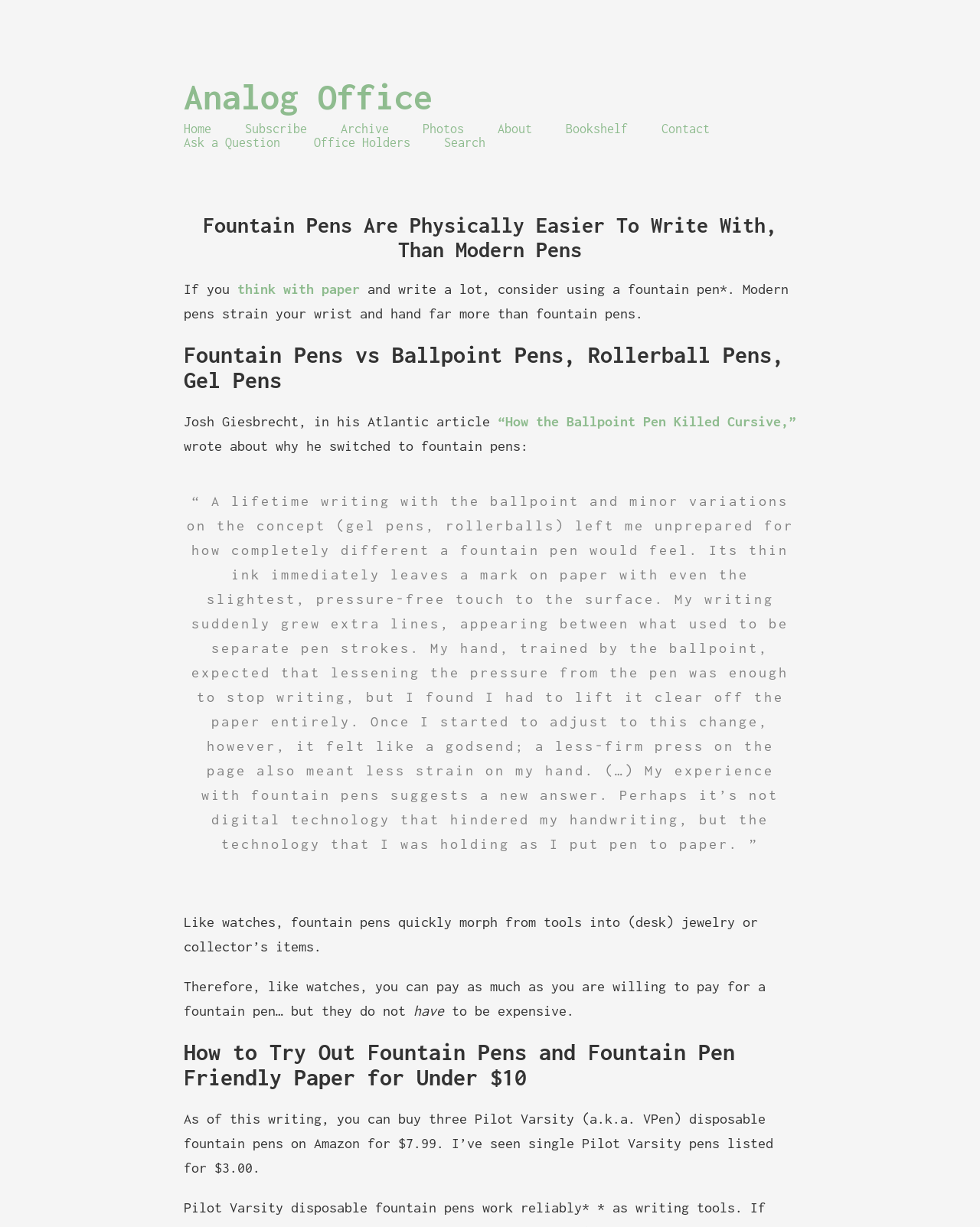Predict the bounding box coordinates for the UI element described as: "Analog Office". The coordinates should be four float numbers between 0 and 1, presented as [left, top, right, bottom].

[0.188, 0.062, 0.812, 0.095]